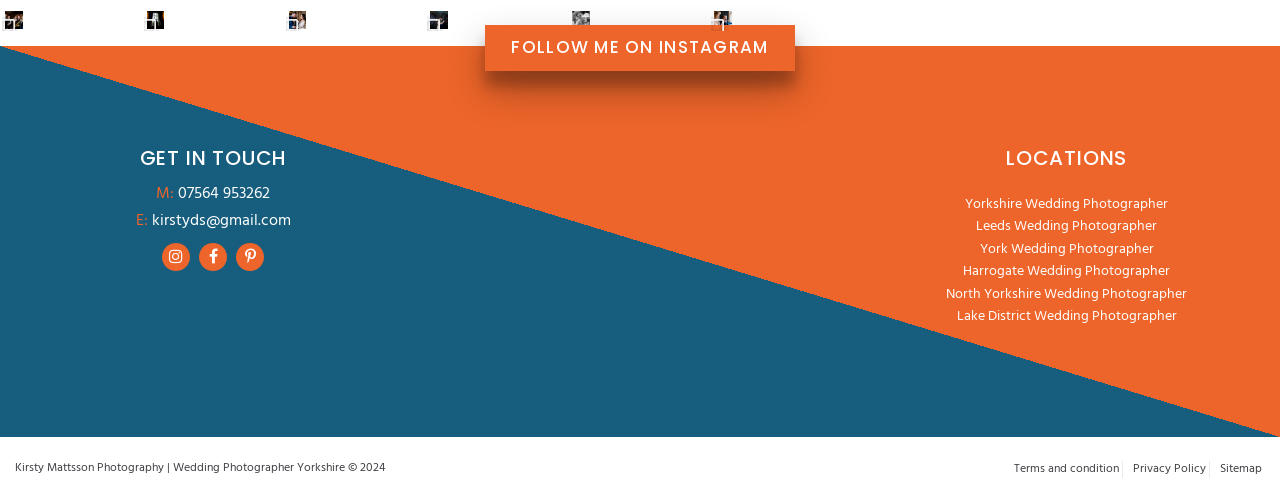Give a succinct answer to this question in a single word or phrase: 
What is the contact email of Kirsty Mattsson?

kirstyds@gmail.com